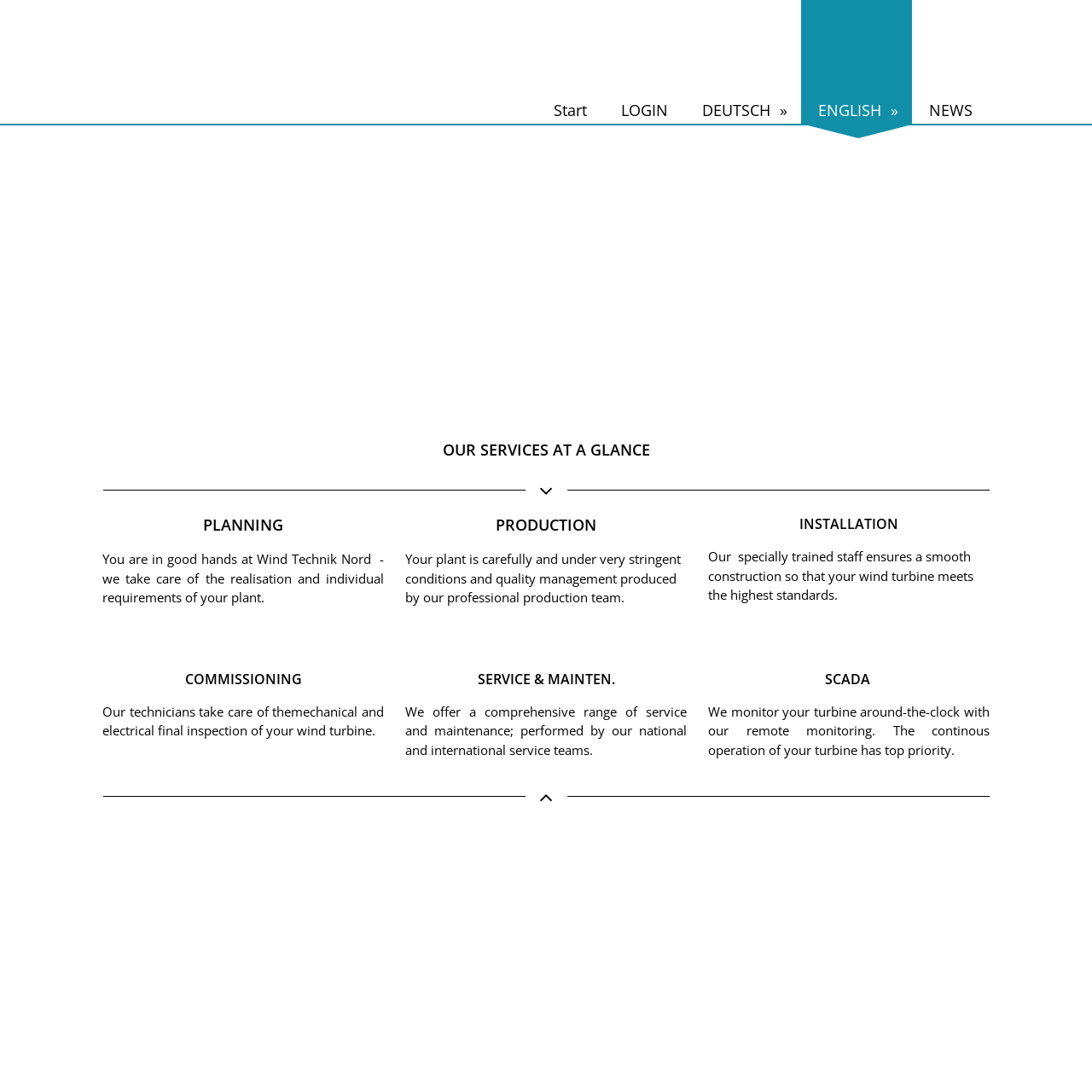Provide the bounding box coordinates of the area you need to click to execute the following instruction: "Go to NEWS".

[0.835, 0.0, 0.906, 0.113]